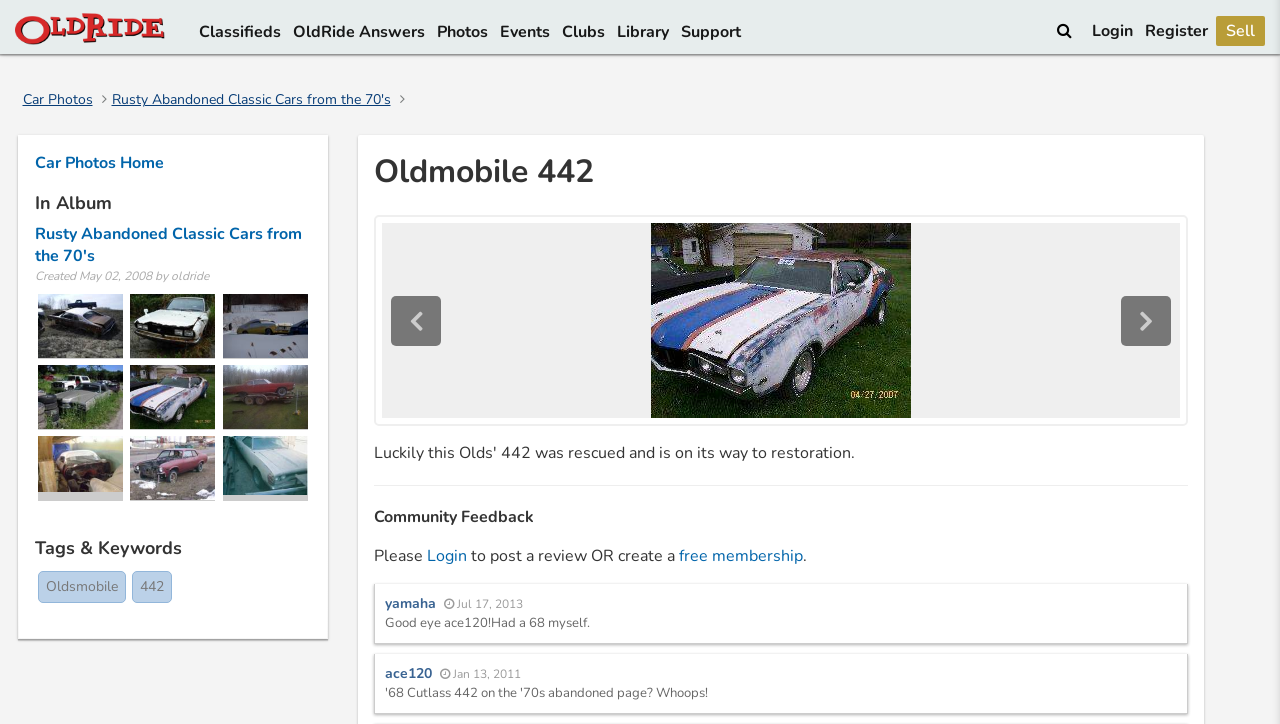What is the name of the album shown on the webpage?
Respond with a short answer, either a single word or a phrase, based on the image.

Rusty Abandoned Classic Cars from the 70's